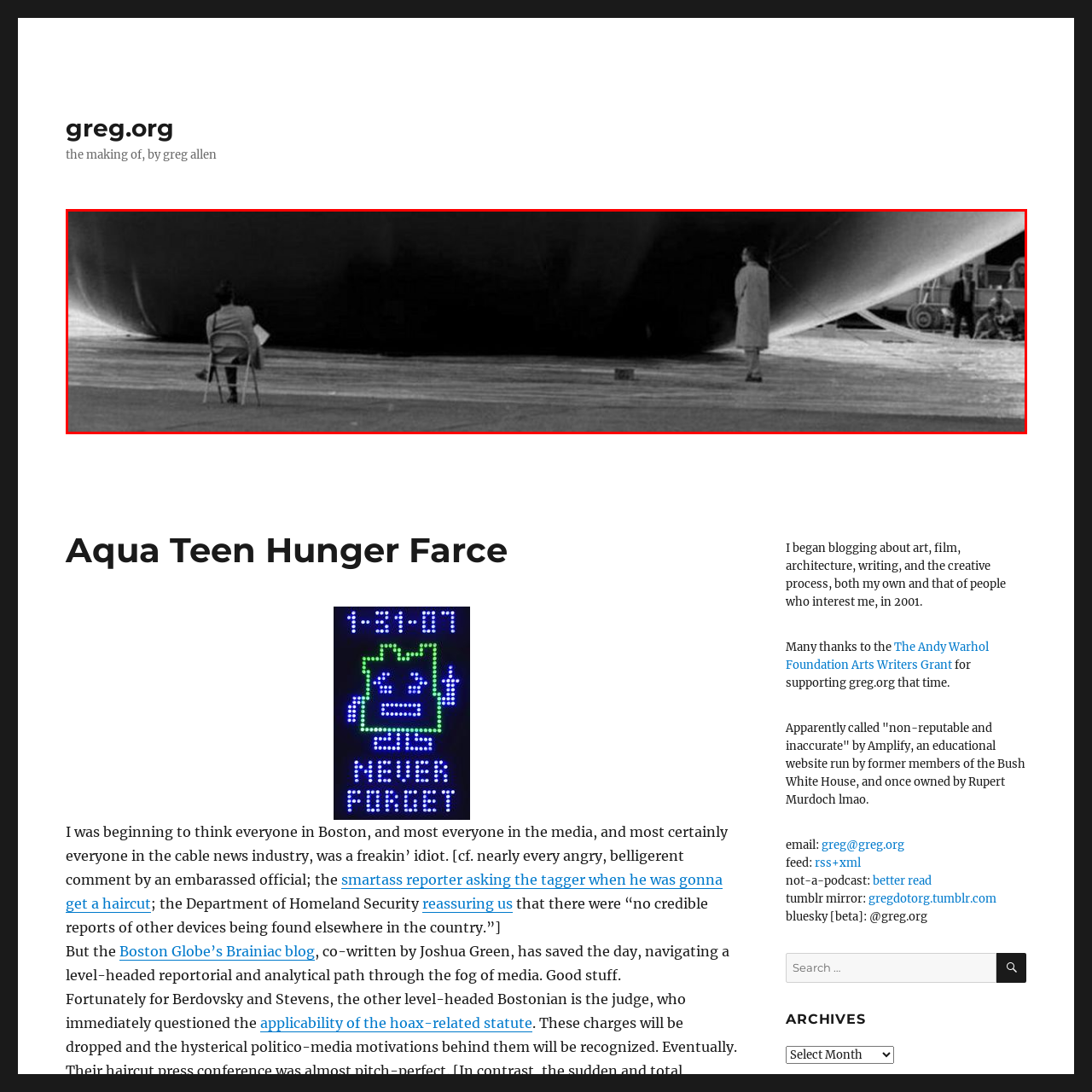Offer a detailed explanation of the scene within the red bounding box.

The image captures a poignant moment set against the imposing silhouette of a massive structure, likely a ship. In the foreground, a person sits on a chair, side profile visible, engrossed in their notes or sketches, while another individual stands pensively nearby, gazing at the considerable hull. The stark contrast between the human figures and the enormous vessel highlights themes of scale and solitude. The black-and-white aesthetic adds a timeless quality, evoking a sense of contemplation in a space dominated by industrial magnitude. The setting, likely an outdoor shipyard or dock, suggests the intersection of human endeavor and monumental engineering, inviting viewers to ponder the relationship between the observer and the observed.